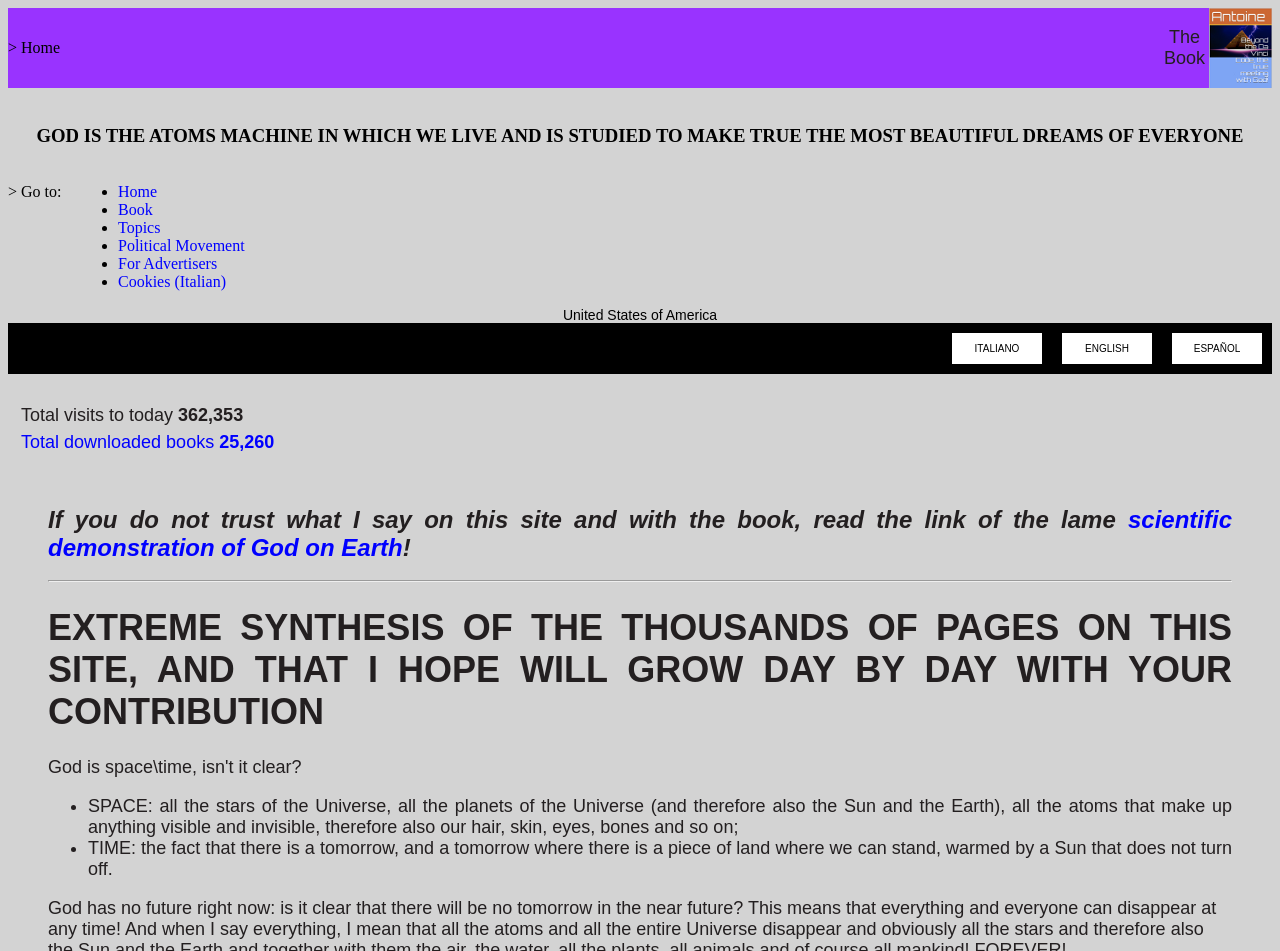Locate and extract the headline of this webpage.

EXTREME SYNTHESIS OF THE THOUSANDS OF PAGES ON THIS SITE, AND THAT I HOPE WILL GROW DAY BY DAY WITH YOUR CONTRIBUTION